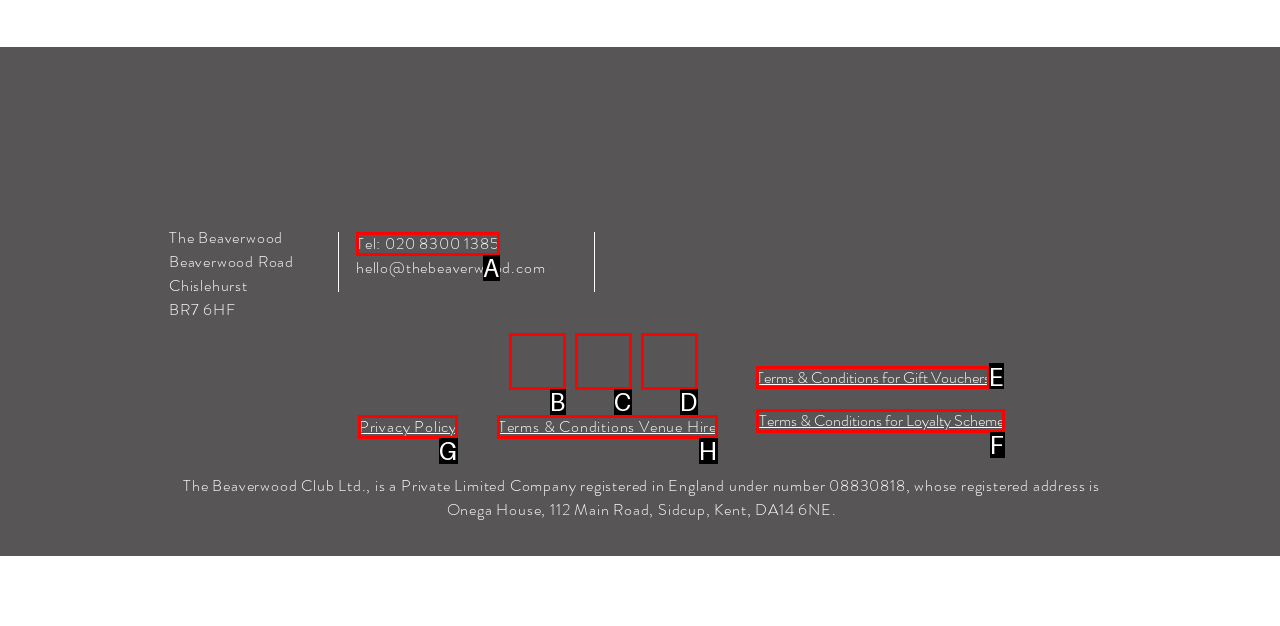Determine the letter of the UI element that will complete the task: View Terms & Conditions for Gift Vouchers
Reply with the corresponding letter.

E